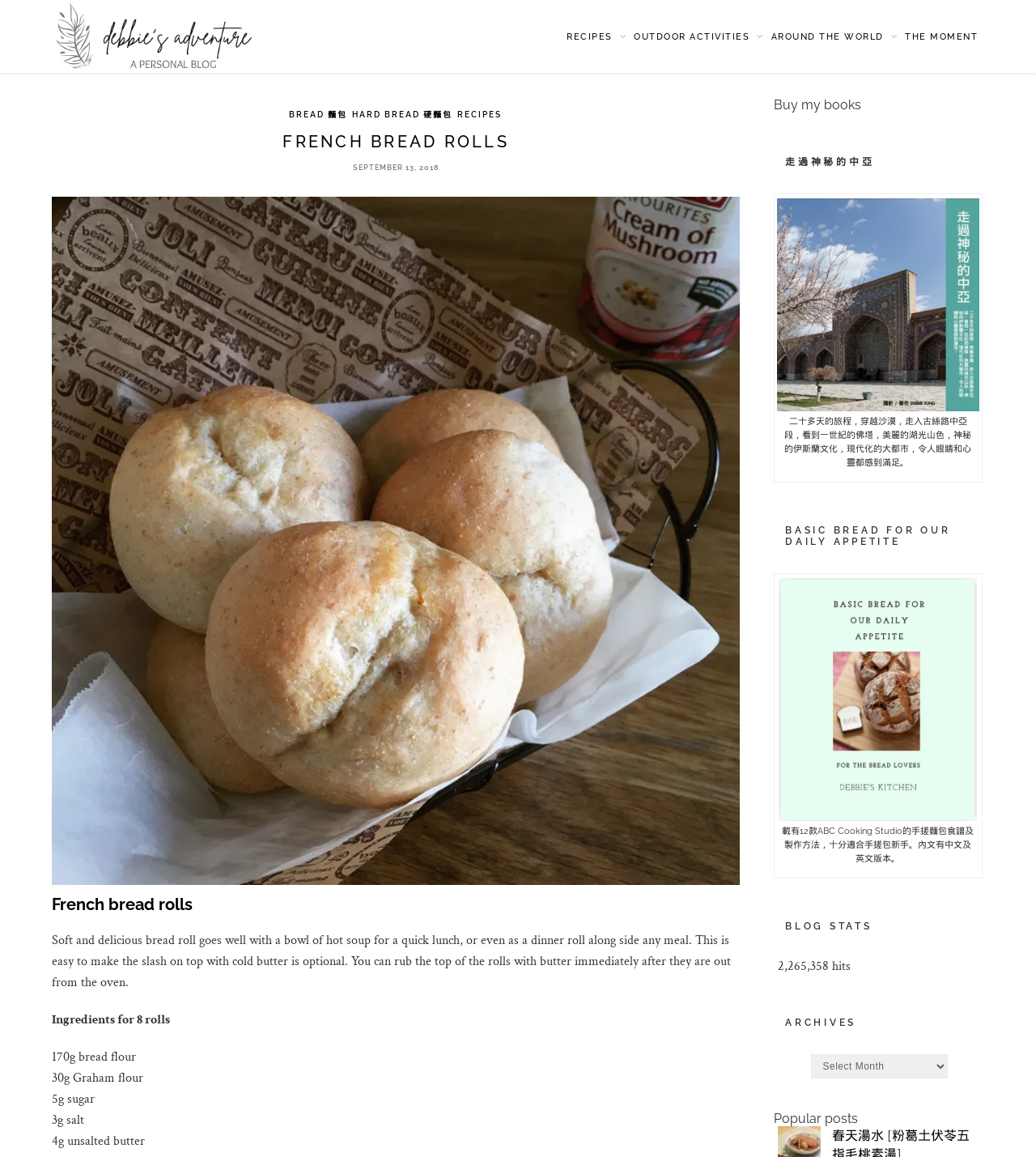Given the webpage screenshot and the description, determine the bounding box coordinates (top-left x, top-left y, bottom-right x, bottom-right y) that define the location of the UI element matching this description: Hard Bread 硬麵包

[0.339, 0.094, 0.436, 0.104]